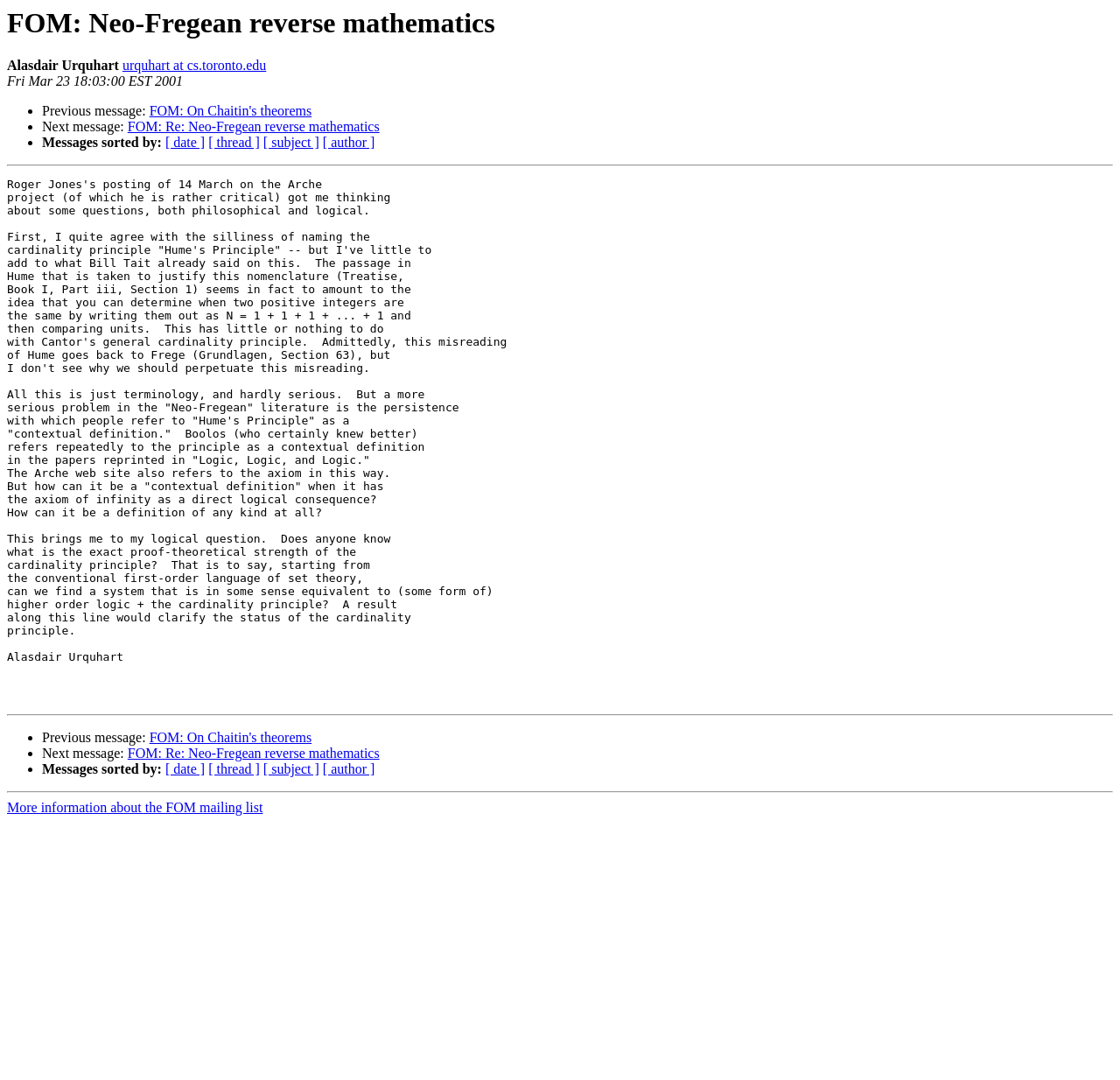Give the bounding box coordinates for the element described by: "[ date ]".

[0.148, 0.705, 0.183, 0.719]